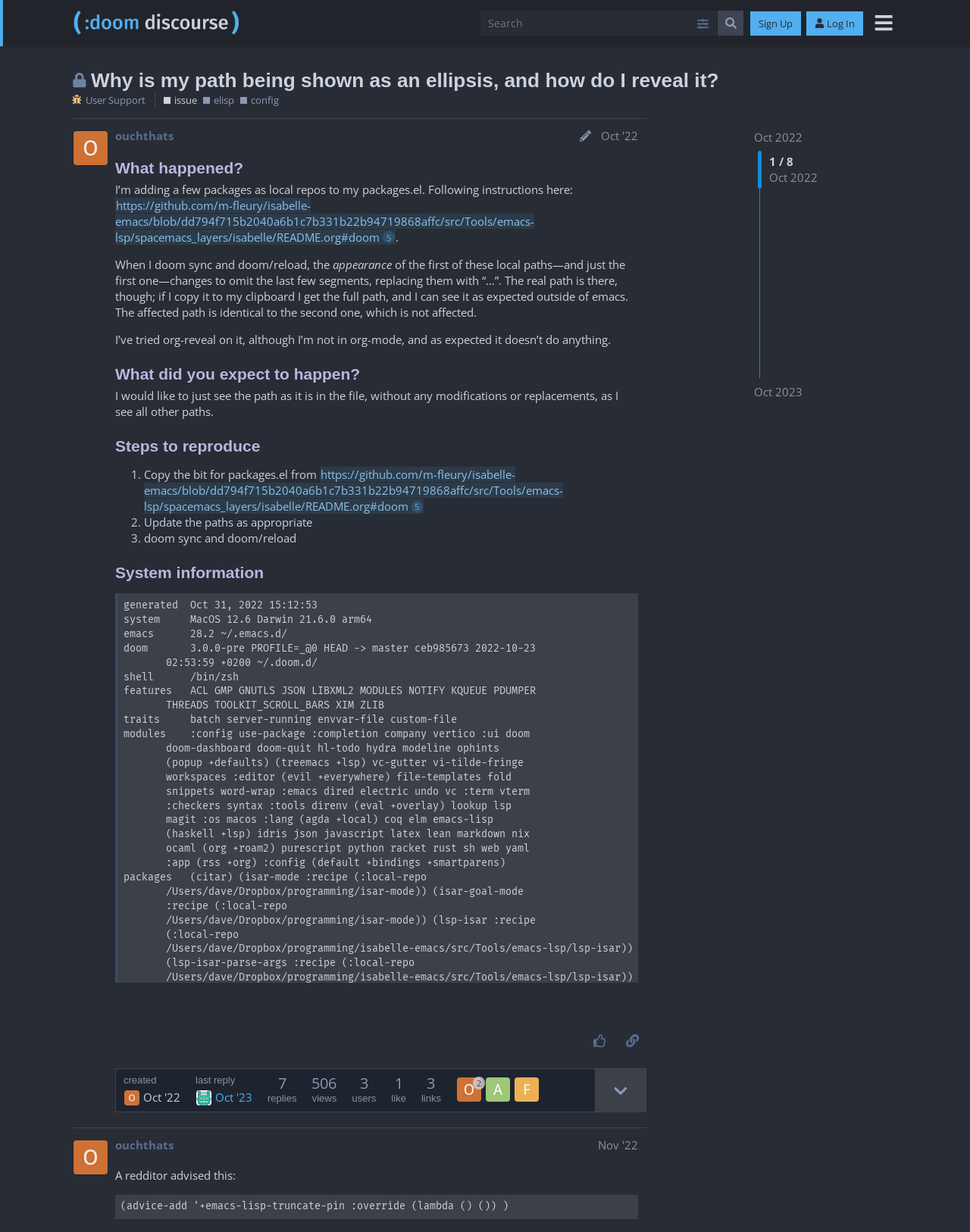What is the topic of this discussion?
Please provide a single word or phrase as your answer based on the screenshot.

Path being shown as an ellipsis